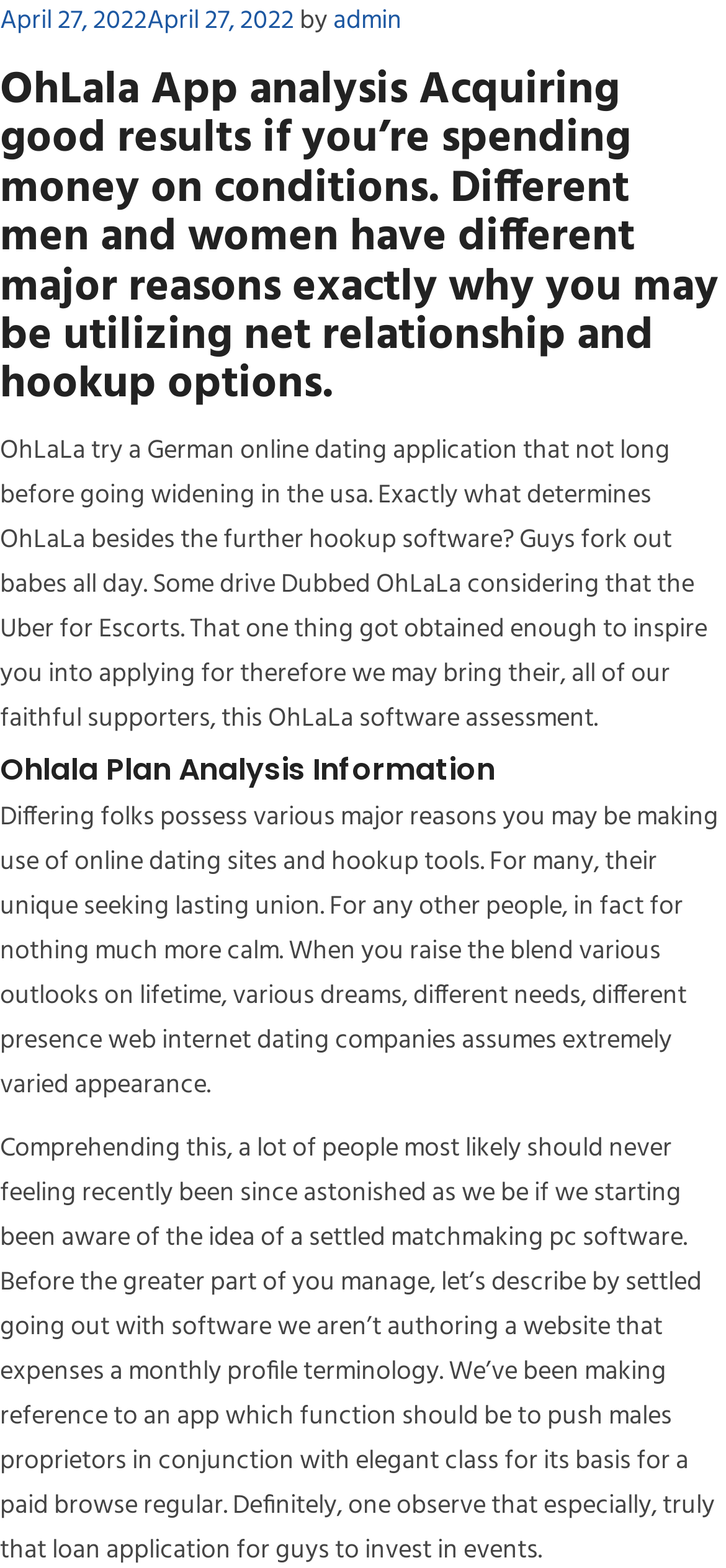Using the webpage screenshot and the element description April 27, 2022April 27, 2022, determine the bounding box coordinates. Specify the coordinates in the format (top-left x, top-left y, bottom-right x, bottom-right y) with values ranging from 0 to 1.

[0.0, 0.0, 0.405, 0.027]